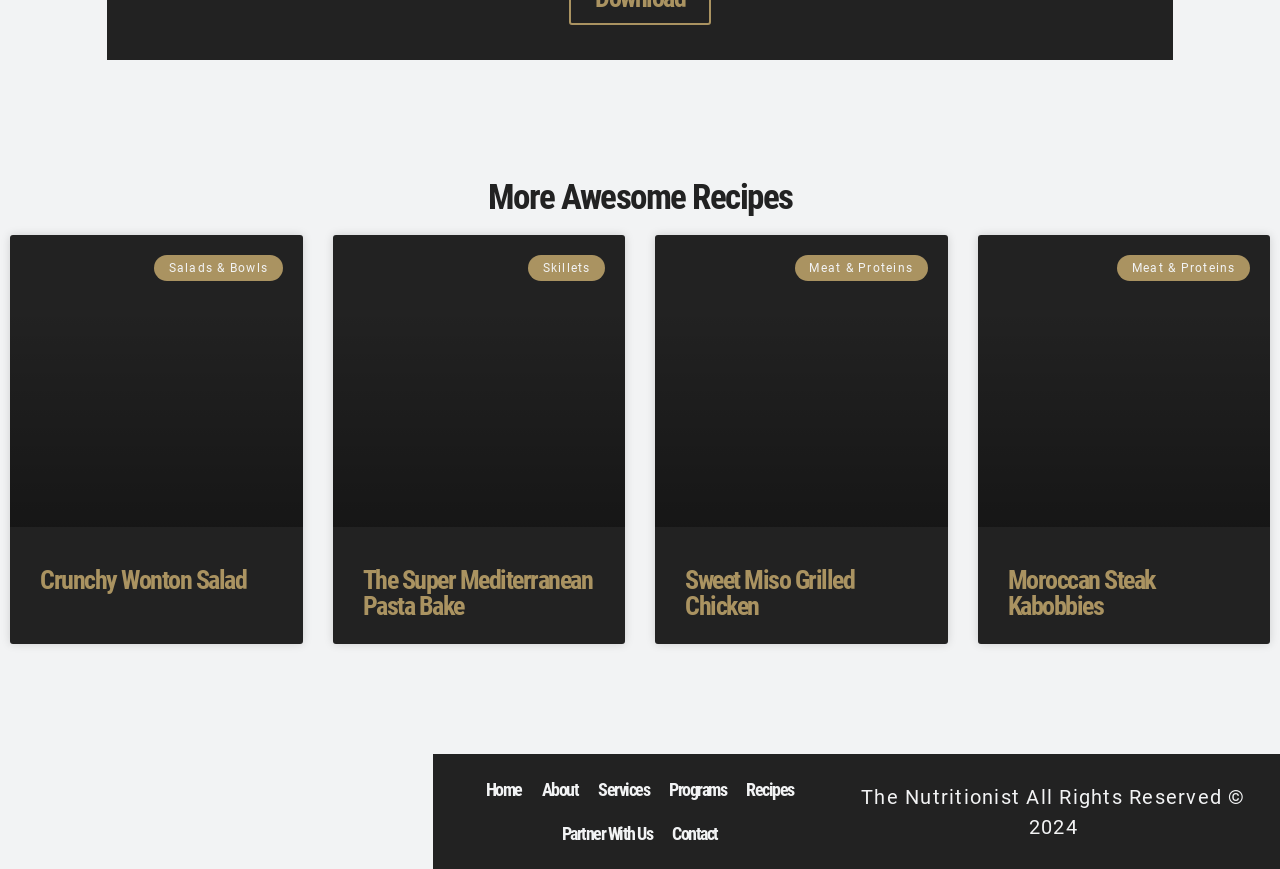Bounding box coordinates are specified in the format (top-left x, top-left y, bottom-right x, bottom-right y). All values are floating point numbers bounded between 0 and 1. Please provide the bounding box coordinate of the region this sentence describes: Sweet Miso Grilled Chicken

[0.535, 0.65, 0.667, 0.715]